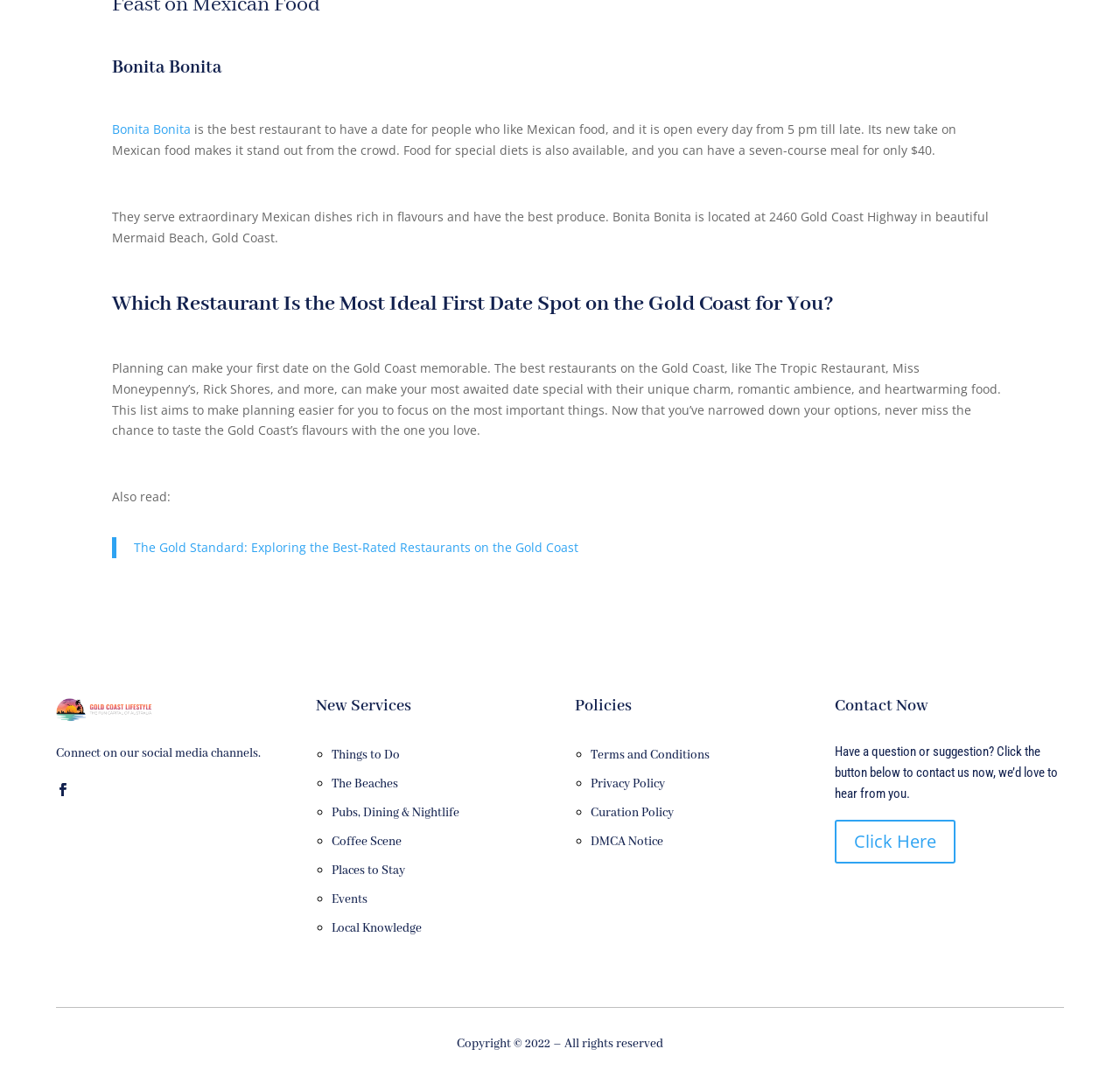Locate the bounding box of the UI element described in the following text: "Follow".

[0.044, 0.722, 0.067, 0.746]